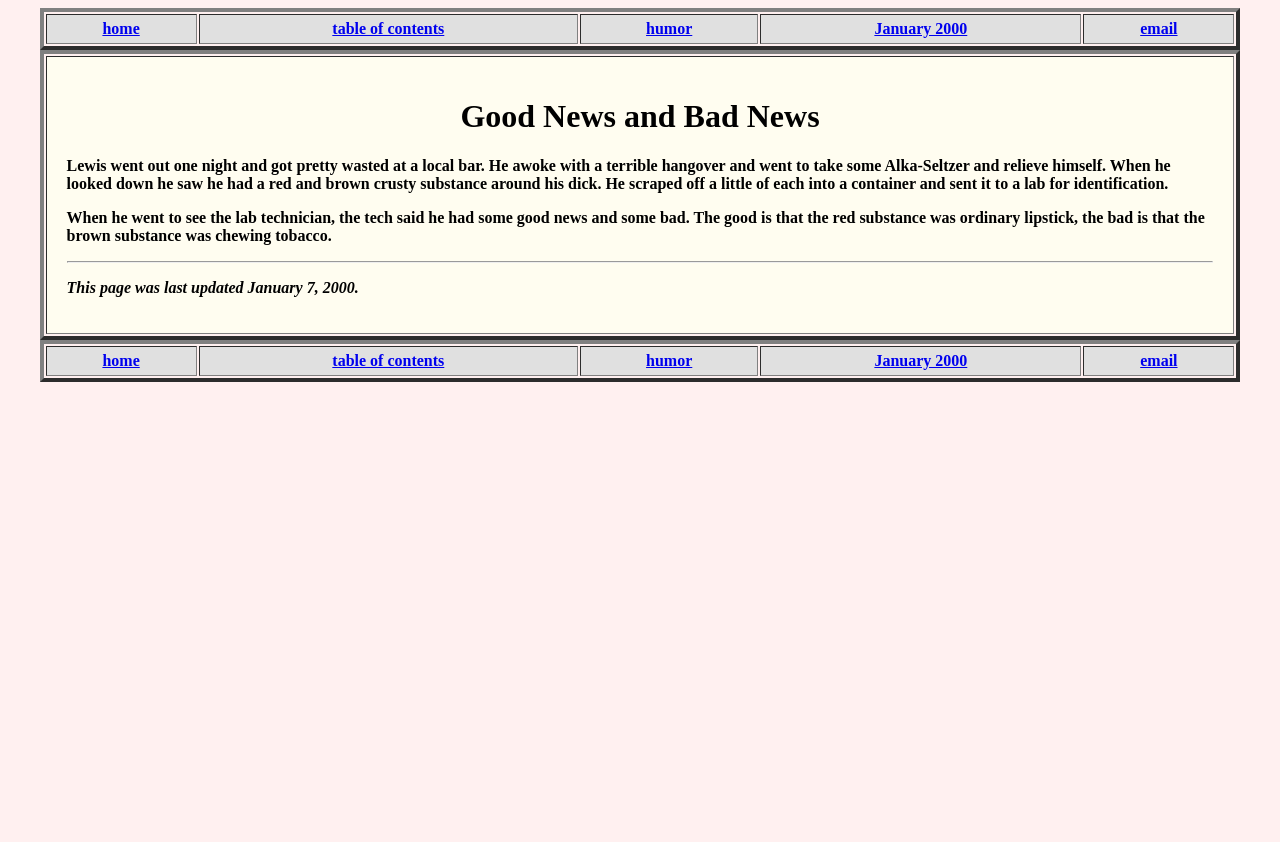Your task is to find and give the main heading text of the webpage.

Good News and Bad News